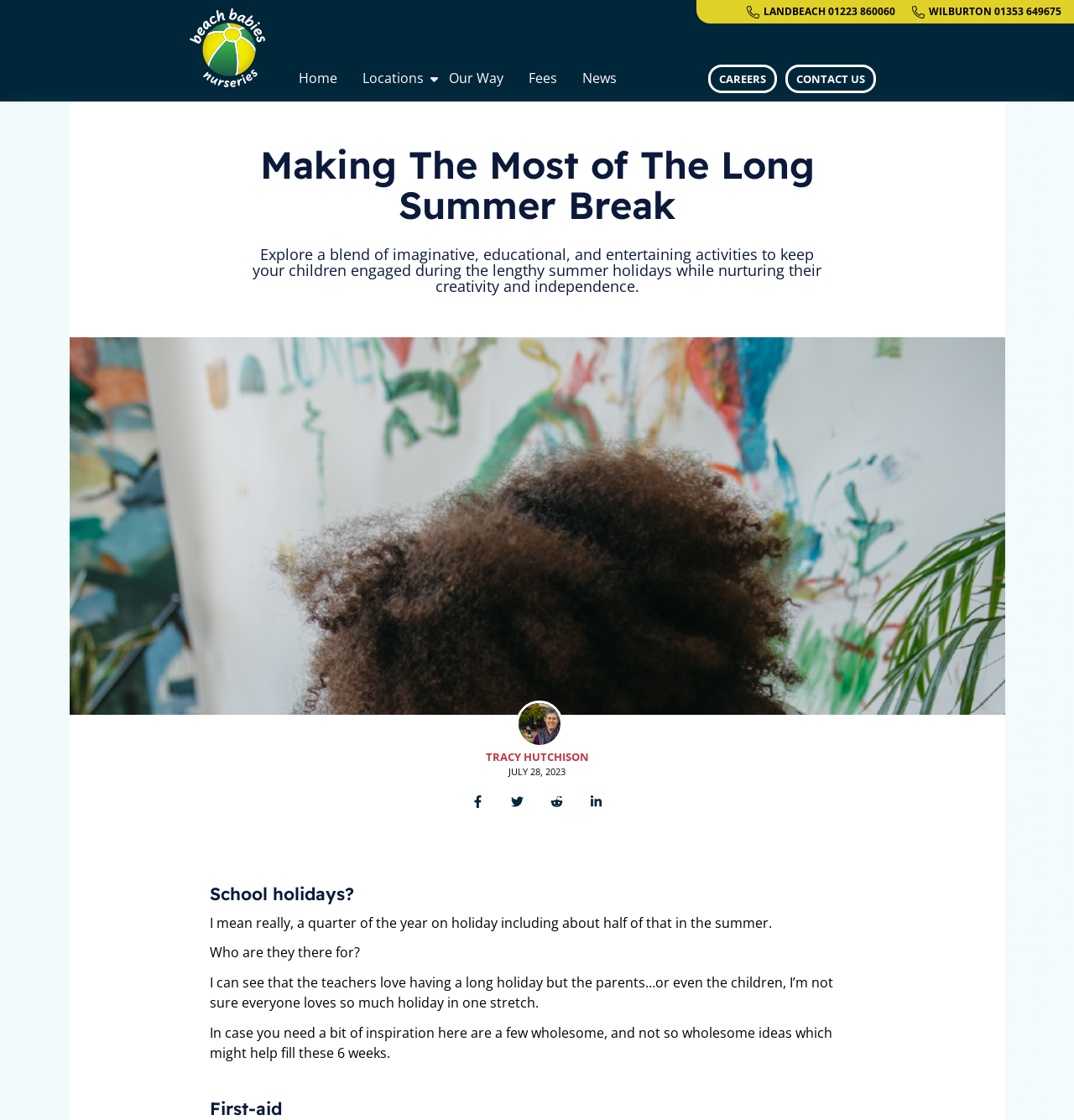Find the bounding box coordinates of the UI element according to this description: "Contact us".

[0.731, 0.058, 0.816, 0.083]